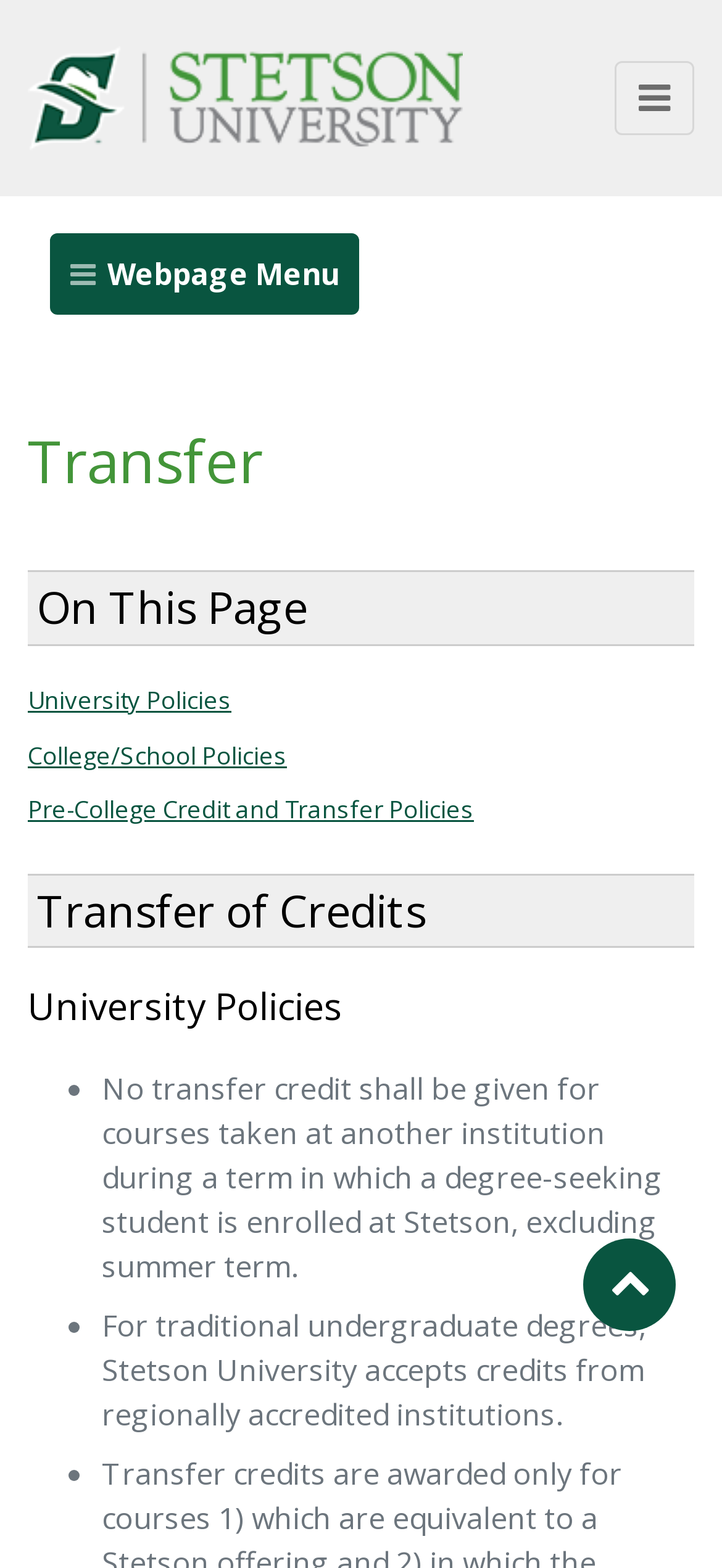Create an elaborate caption for the webpage.

The webpage is about the transfer policy at Stetson University, as indicated by the title "Transfer | Stetson University Academic Catalog". At the top-left corner, there is a CourseLeaf logo, which is an image linked to another webpage. Next to the logo, there is a "Toggle menu" button that controls the header-bottom section. 

On the top-right corner, there is a "Webpage Menu" button. Below the menu button, there is a heading that reads "Transfer". Underneath the heading, there is a section labeled "On This Page". This section is followed by a list of links, including "University Policies", "College/School Policies", and "Pre-College Credit and Transfer Policies". 

Further down the page, there is a heading that reads "Transfer of Credits", followed by another heading that reads "University Policies". Below these headings, there is a list of policies, each marked with a bullet point. The policies include statements about transfer credits, such as not giving credit for courses taken at another institution during a term in which a degree-seeking student is enrolled at Stetson, and accepting credits from regionally accredited institutions for traditional undergraduate degrees. 

At the bottom-right corner of the page, there is a "Back to top" link that allows users to navigate back to the top of the page.